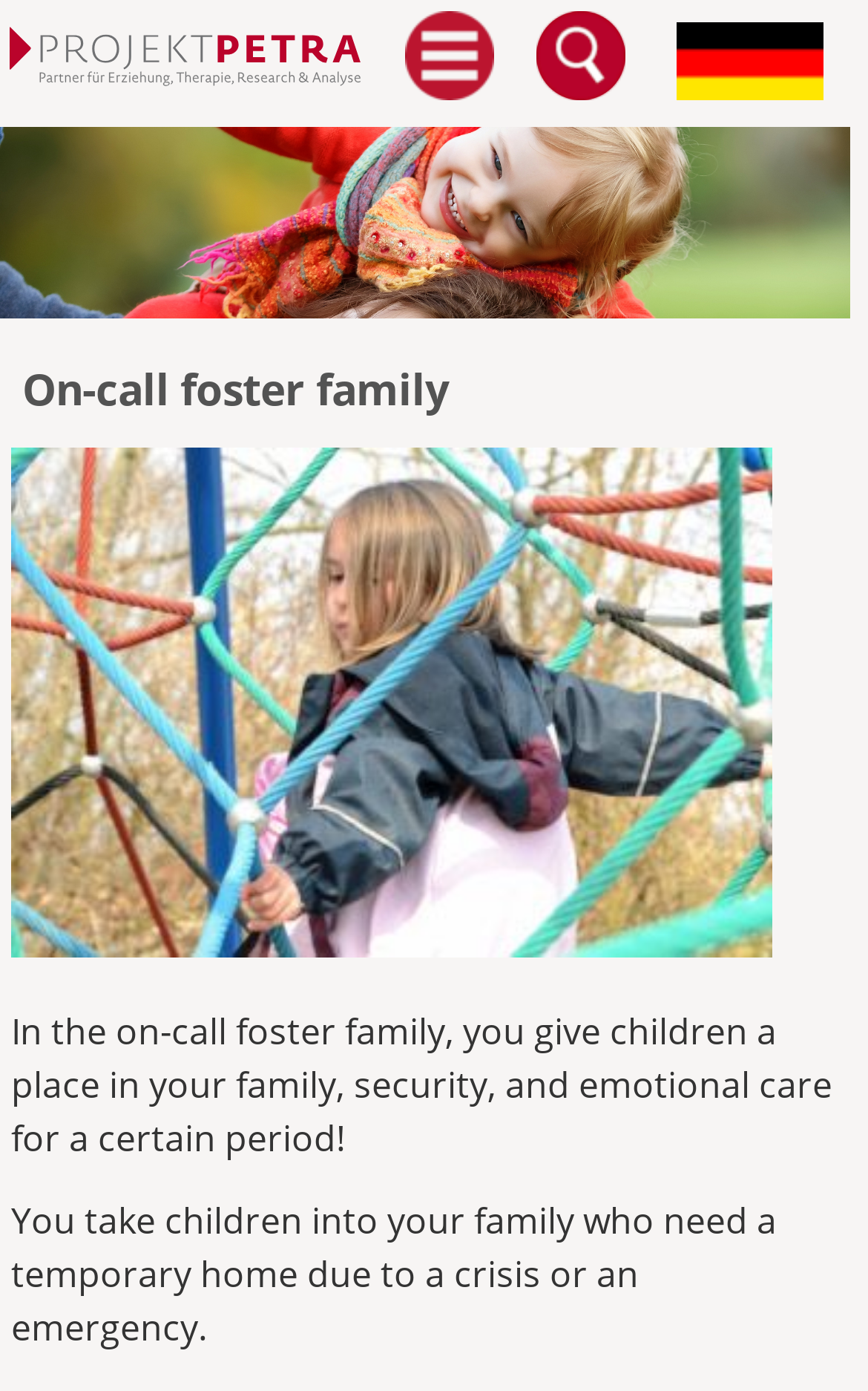What is the orientation of the menubar?
Answer the question with as much detail as possible.

The menubar is located at the top of the webpage and has a horizontal orientation, as indicated by its bounding box coordinates and the presence of a menuitem 'DE' within it.